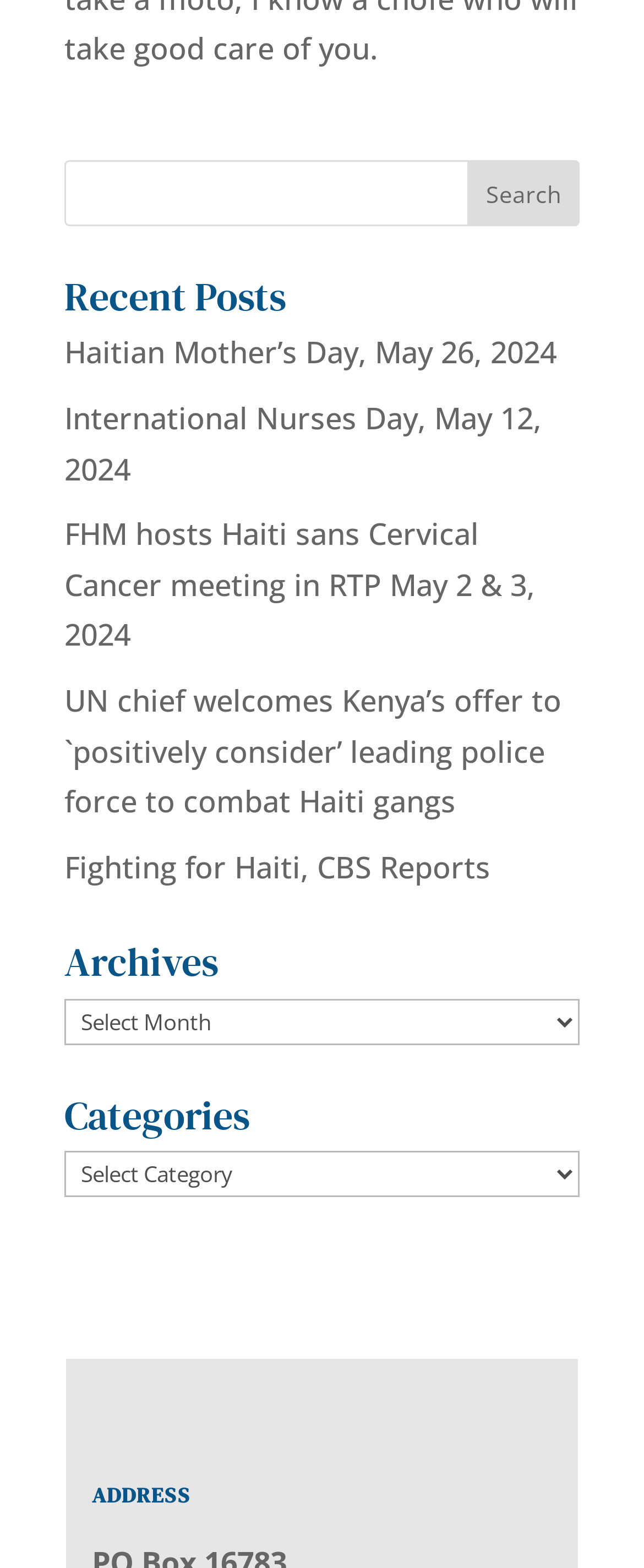Please identify the bounding box coordinates of the element's region that I should click in order to complete the following instruction: "Choose a category". The bounding box coordinates consist of four float numbers between 0 and 1, i.e., [left, top, right, bottom].

[0.1, 0.734, 0.9, 0.764]